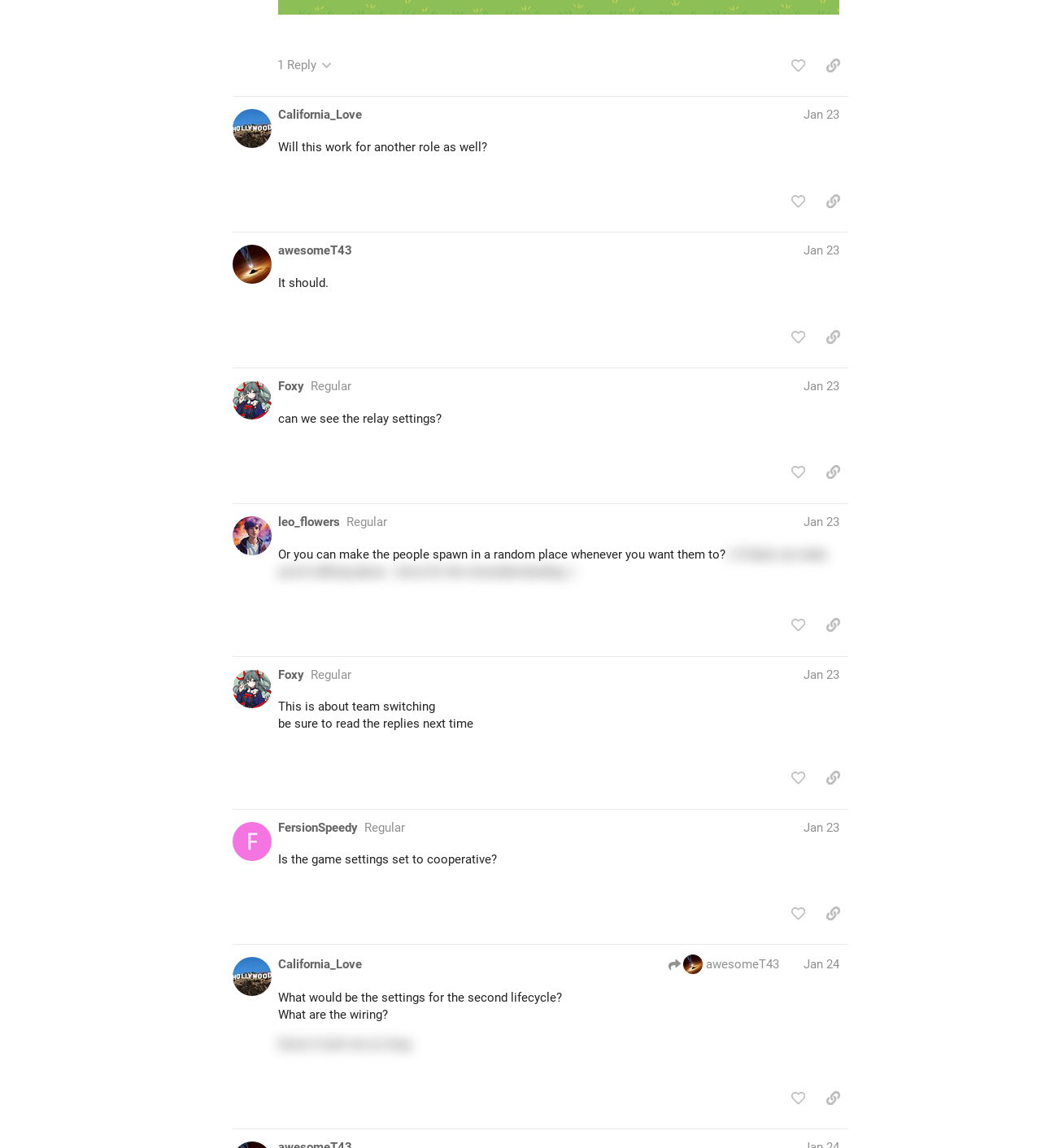Please identify the bounding box coordinates of the region to click in order to complete the task: "share a link to this post". The coordinates must be four float numbers between 0 and 1, specified as [left, top, right, bottom].

[0.786, 0.045, 0.815, 0.069]